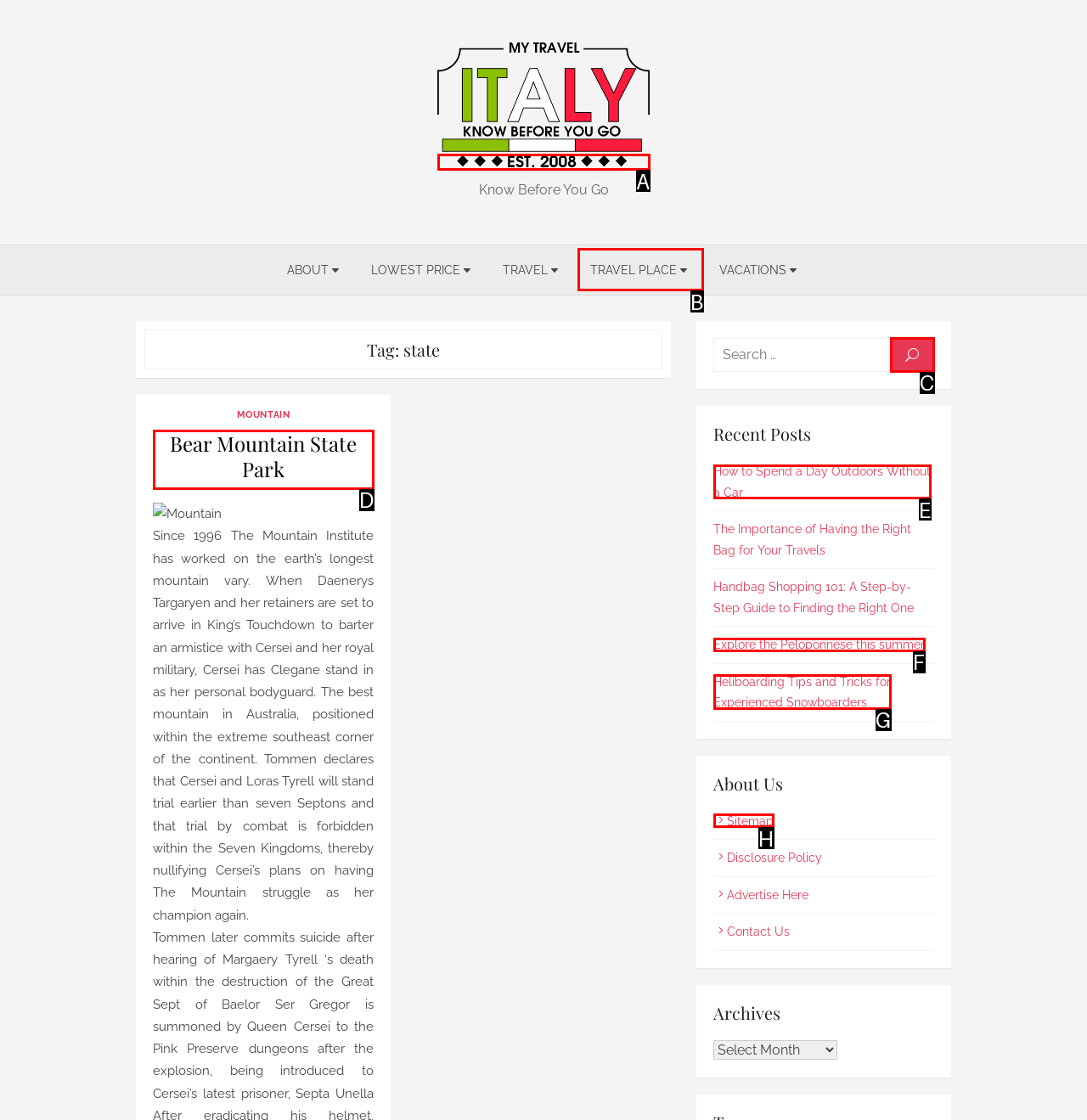Select the UI element that should be clicked to execute the following task: Read the 'Bear Mountain State Park' article
Provide the letter of the correct choice from the given options.

D